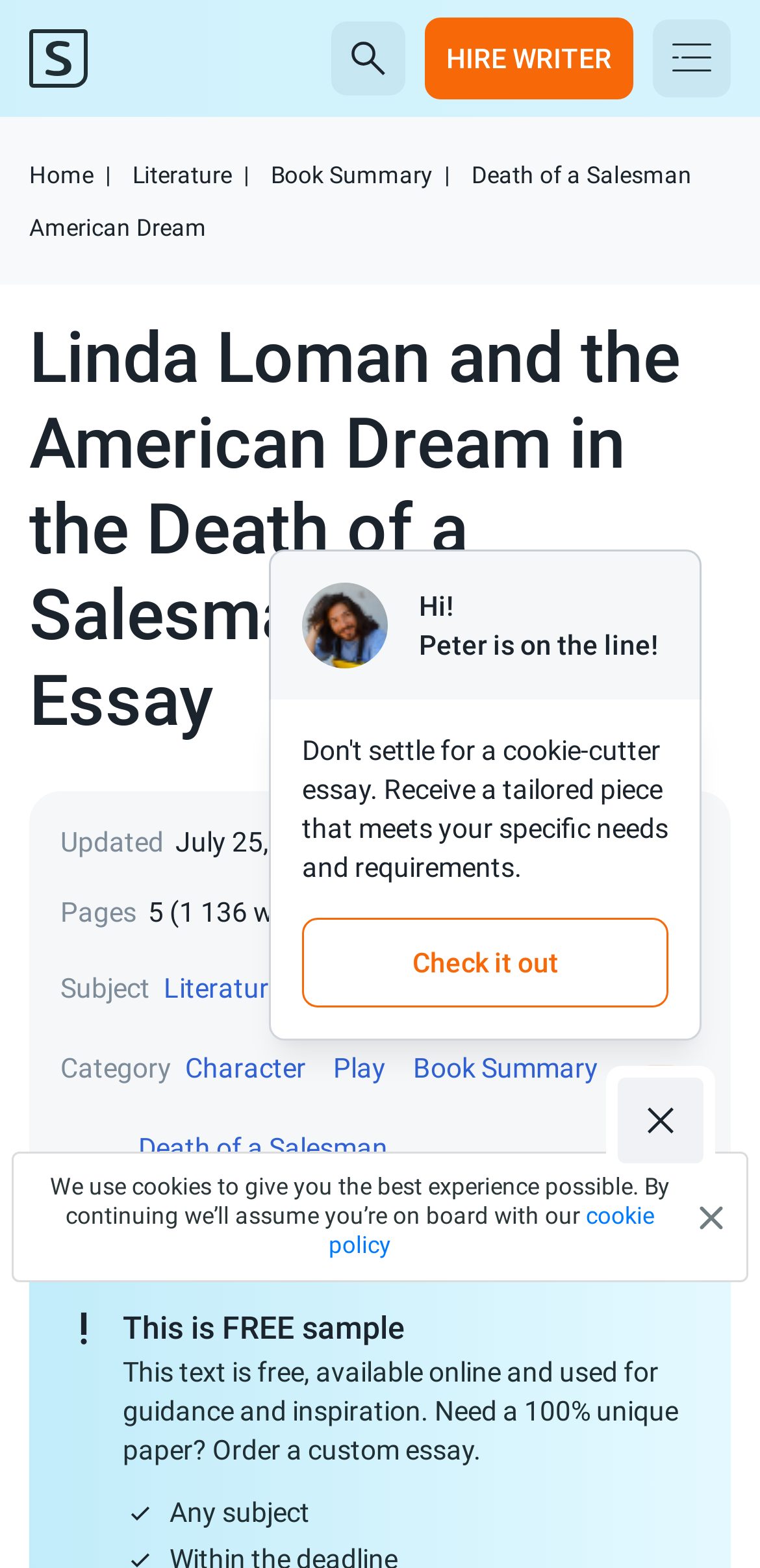Describe all visible elements and their arrangement on the webpage.

This webpage is an analytical essay on Linda Loman and the American Dream in the Death of a Salesman by Arthur Miller. At the top left corner, there is a logo image and a search button. To the right of the logo, there is a "HIRE WRITER" button and a menu button. Below the logo, there are several links to different sections of the website, including "Home", "Literature", "Book Summary", and "Death of a Salesman American Dream".

The main content of the webpage is an essay with a heading that matches the title of the webpage. The essay is divided into sections, with metadata such as the date of update, number of pages, and number of views displayed at the top. Below the metadata, there are links to related subjects, including "Literature", "Character", "Play", and "Book Summary".

The essay itself is a lengthy piece of text that discusses Linda Loman's role in the Death of a Salesman and her relation to the American Dream. The text is accompanied by several images and buttons, including a "close" button at the bottom right corner.

At the bottom of the webpage, there is a notice about the use of cookies and a link to the cookie policy. There are also several images and buttons scattered throughout the webpage, including a chat window with a message from "Peter" and a "Check it out" button.